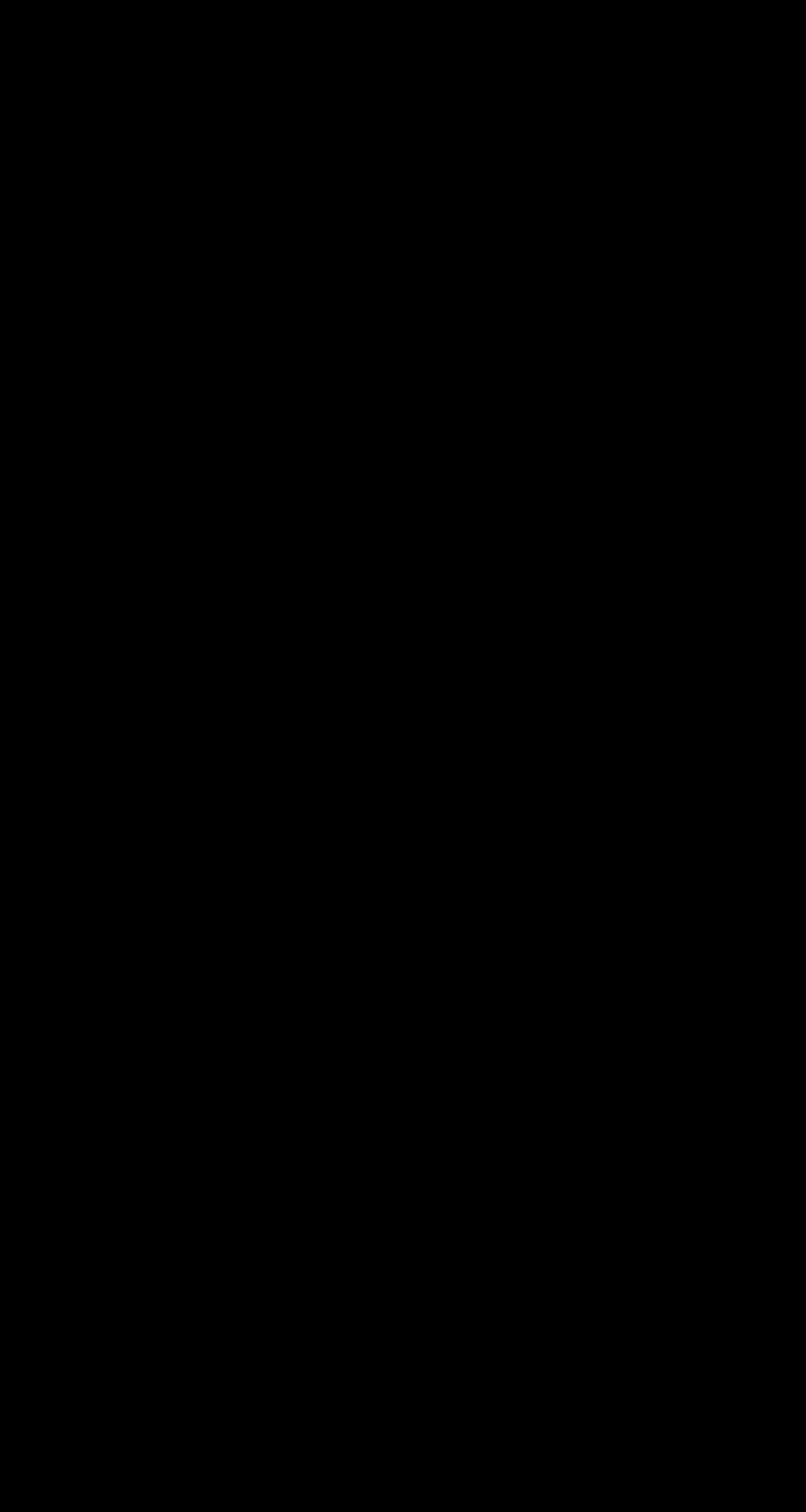Determine the bounding box coordinates for the element that should be clicked to follow this instruction: "Read Terms of Use". The coordinates should be given as four float numbers between 0 and 1, in the format [left, top, right, bottom].

[0.115, 0.967, 0.321, 0.998]